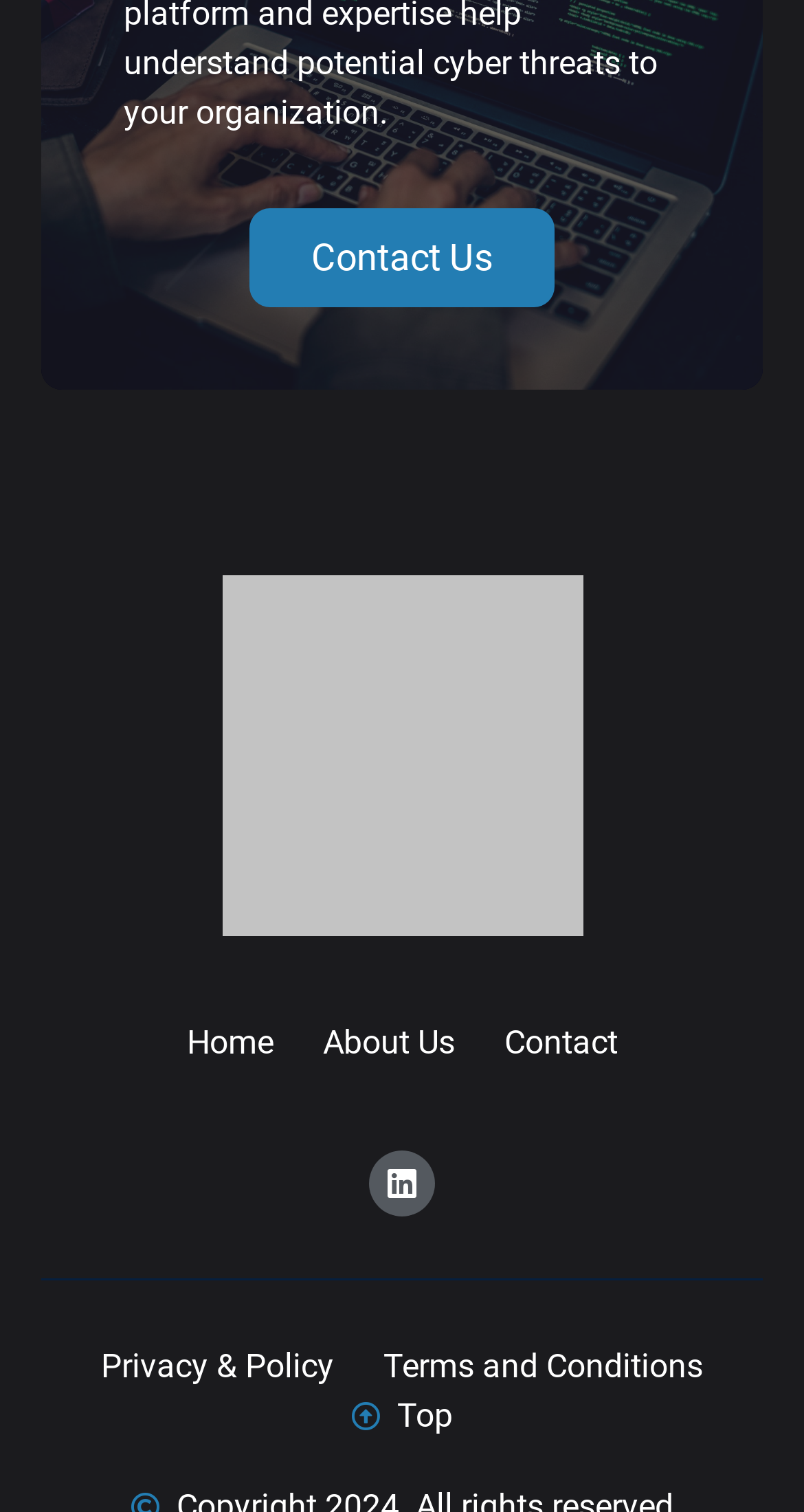Find the bounding box coordinates of the element to click in order to complete the given instruction: "go to contact us page."

[0.31, 0.138, 0.69, 0.203]